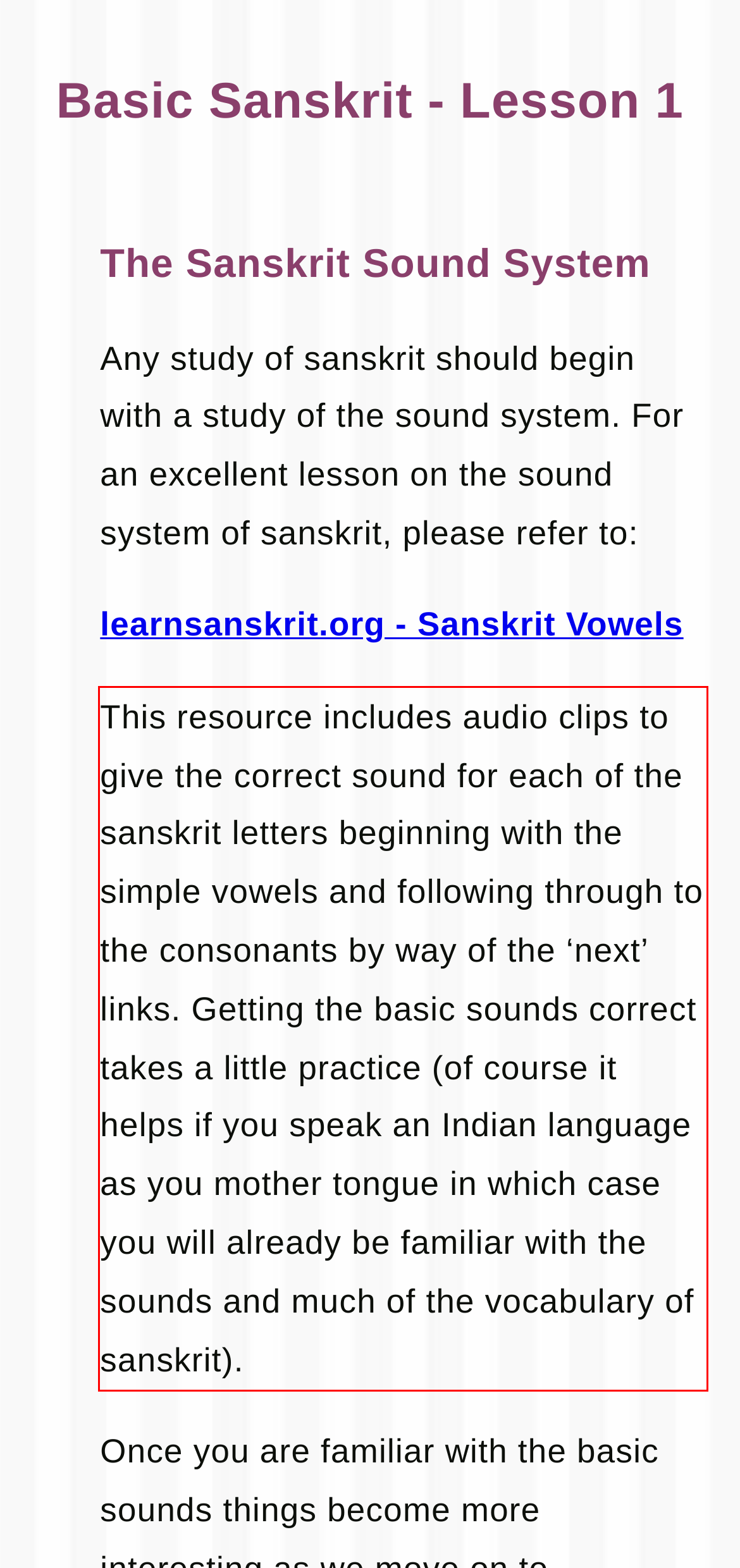Analyze the screenshot of the webpage and extract the text from the UI element that is inside the red bounding box.

This resource includes audio clips to give the correct sound for each of the sanskrit letters beginning with the simple vowels and following through to the consonants by way of the ‘next’ links. Getting the basic sounds correct takes a little practice (of course it helps if you speak an Indian language as you mother tongue in which case you will already be familiar with the sounds and much of the vocabulary of sanskrit).